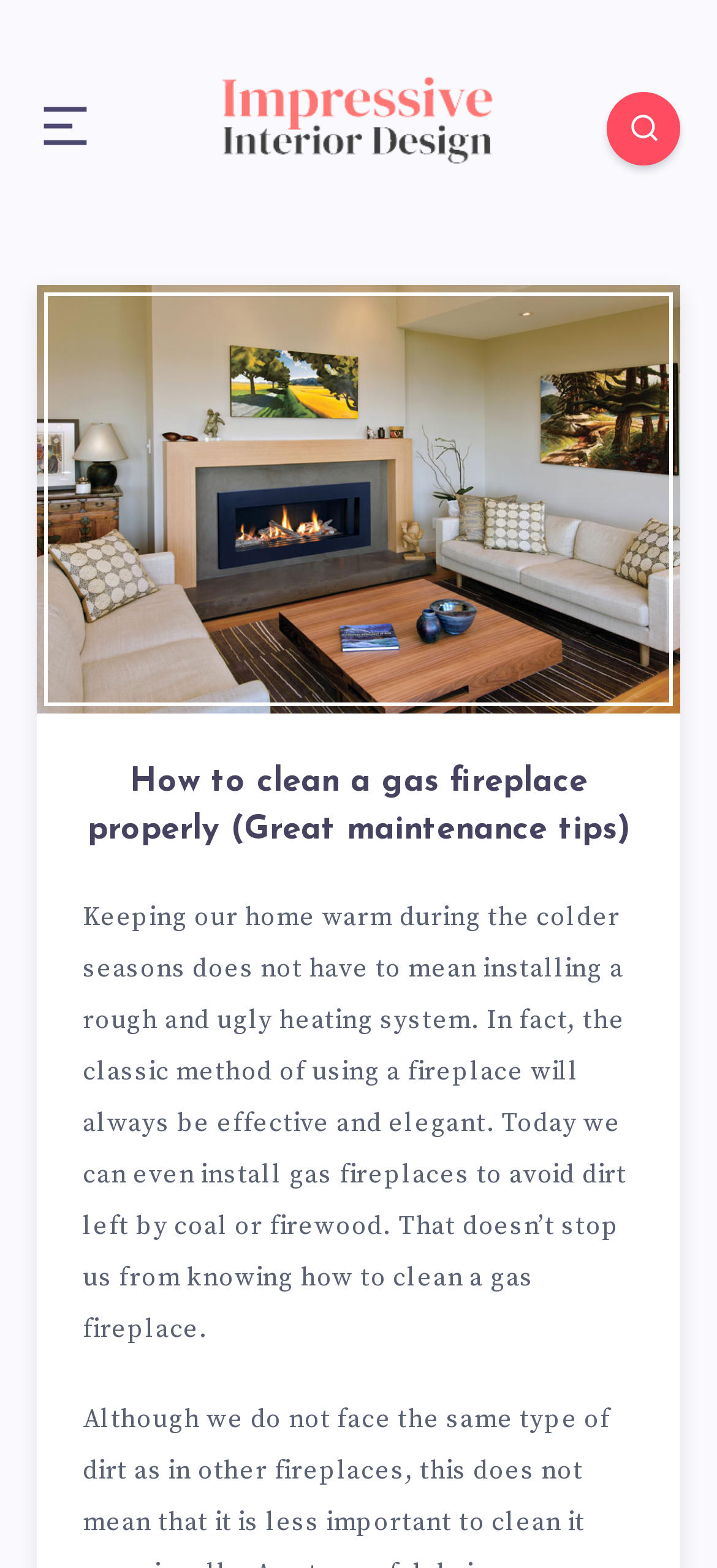Is there a link to another webpage?
Using the screenshot, give a one-word or short phrase answer.

Yes